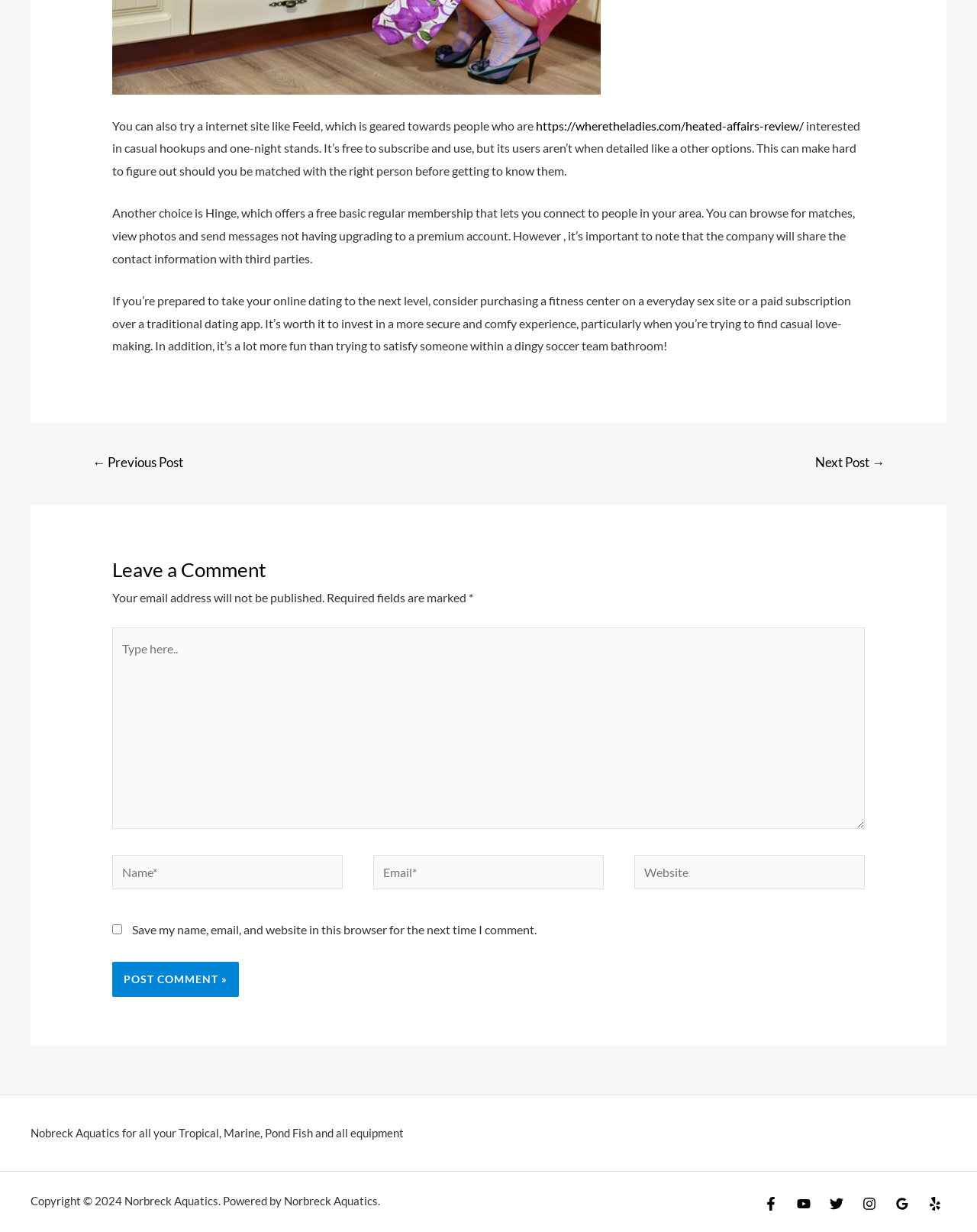Respond to the question below with a concise word or phrase:
How many social media links are present at the bottom of the page?

5